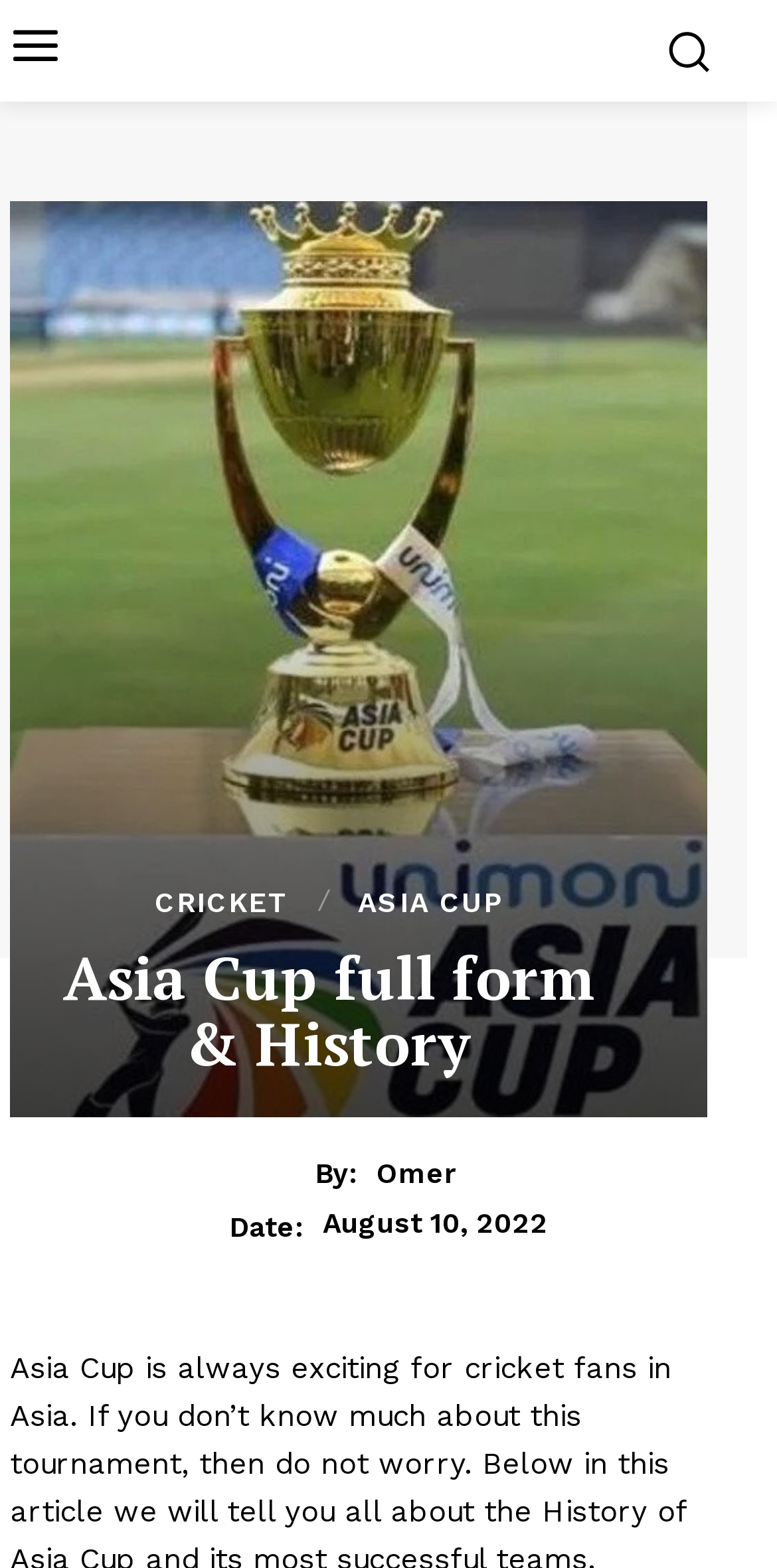What is the name of the tournament mentioned on this webpage?
Answer the question with as much detail as you can, using the image as a reference.

I found the name of the tournament by looking at the link 'ASIA CUP' and the heading 'Asia Cup full form & History', indicating that the tournament mentioned on this webpage is Asia Cup.